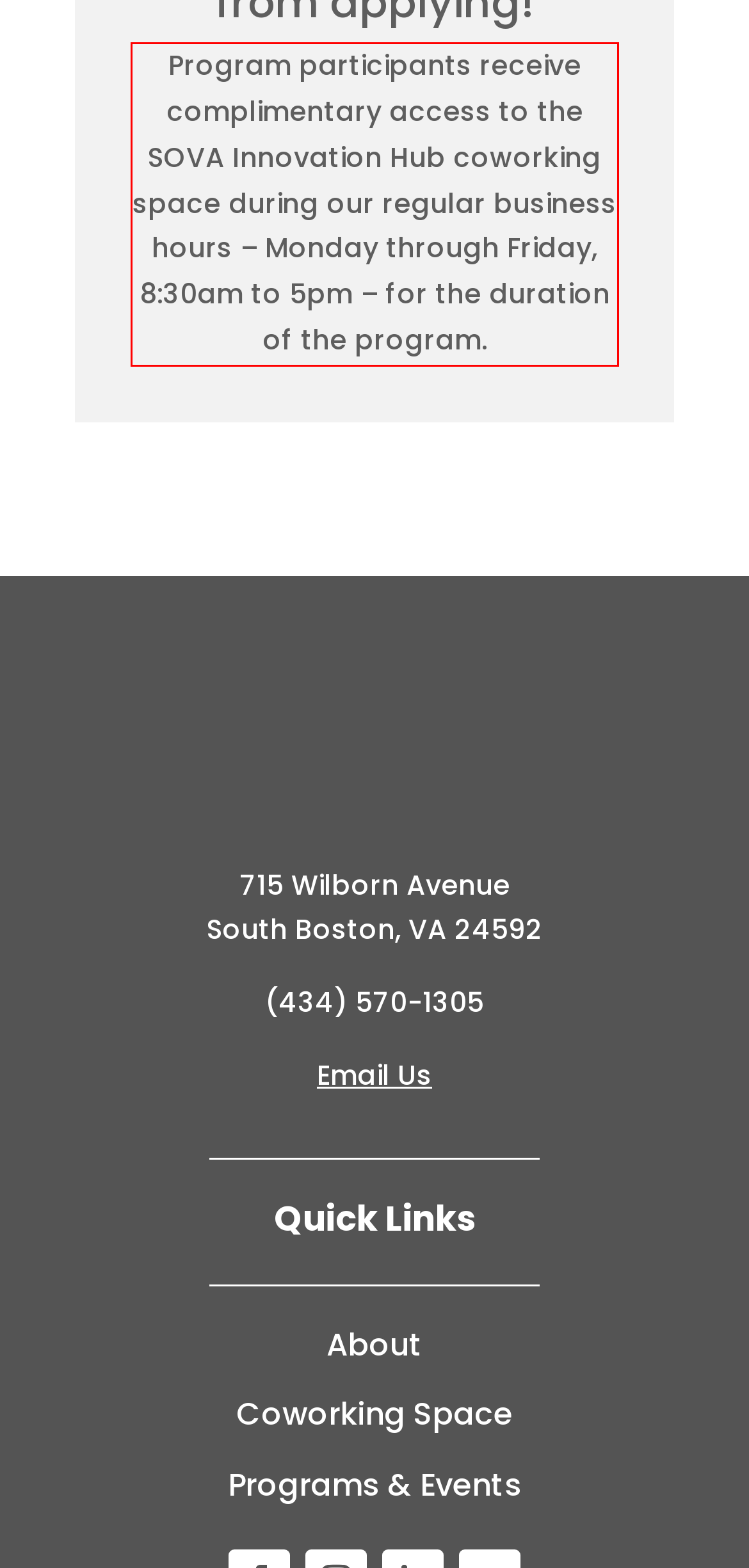Using the provided screenshot of a webpage, recognize the text inside the red rectangle bounding box by performing OCR.

Program participants receive complimentary access to the SOVA Innovation Hub coworking space during our regular business hours – Monday through Friday, 8:30am to 5pm – for the duration of the program.